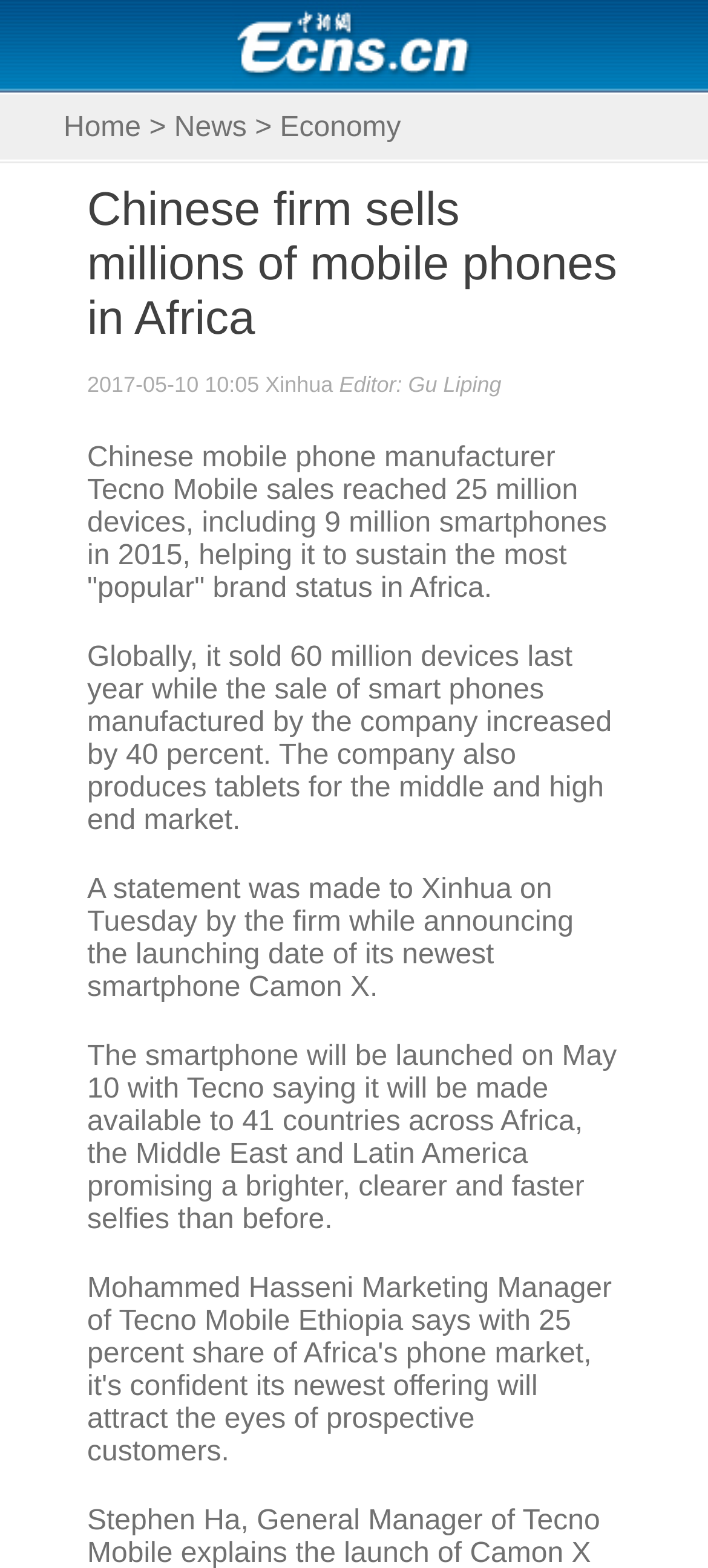Give a one-word or short-phrase answer to the following question: 
What is the name of the Chinese mobile phone manufacturer?

Tecno Mobile